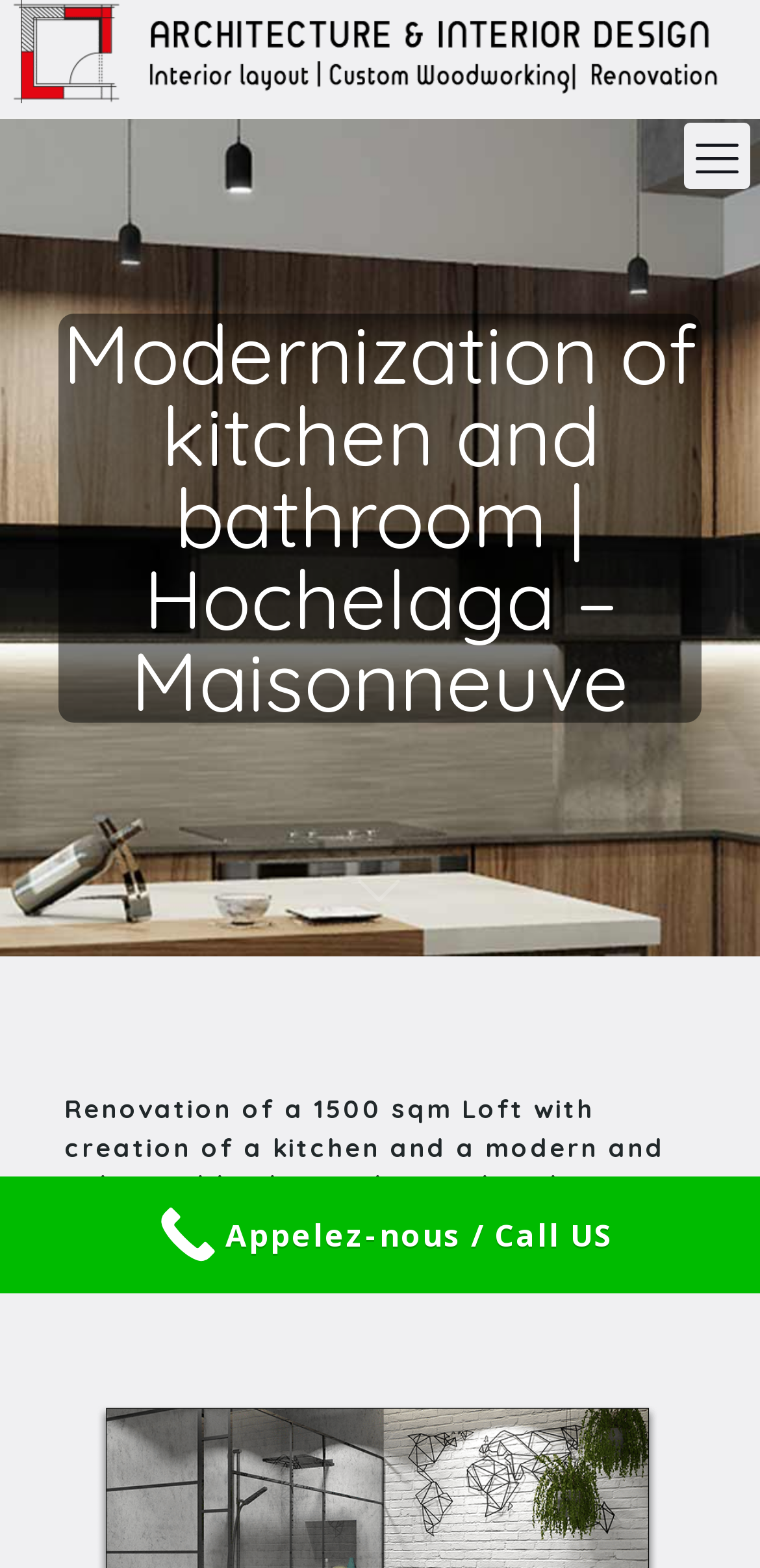Extract the bounding box of the UI element described as: "aria-label="mobile menu"".

[0.9, 0.078, 0.987, 0.12]